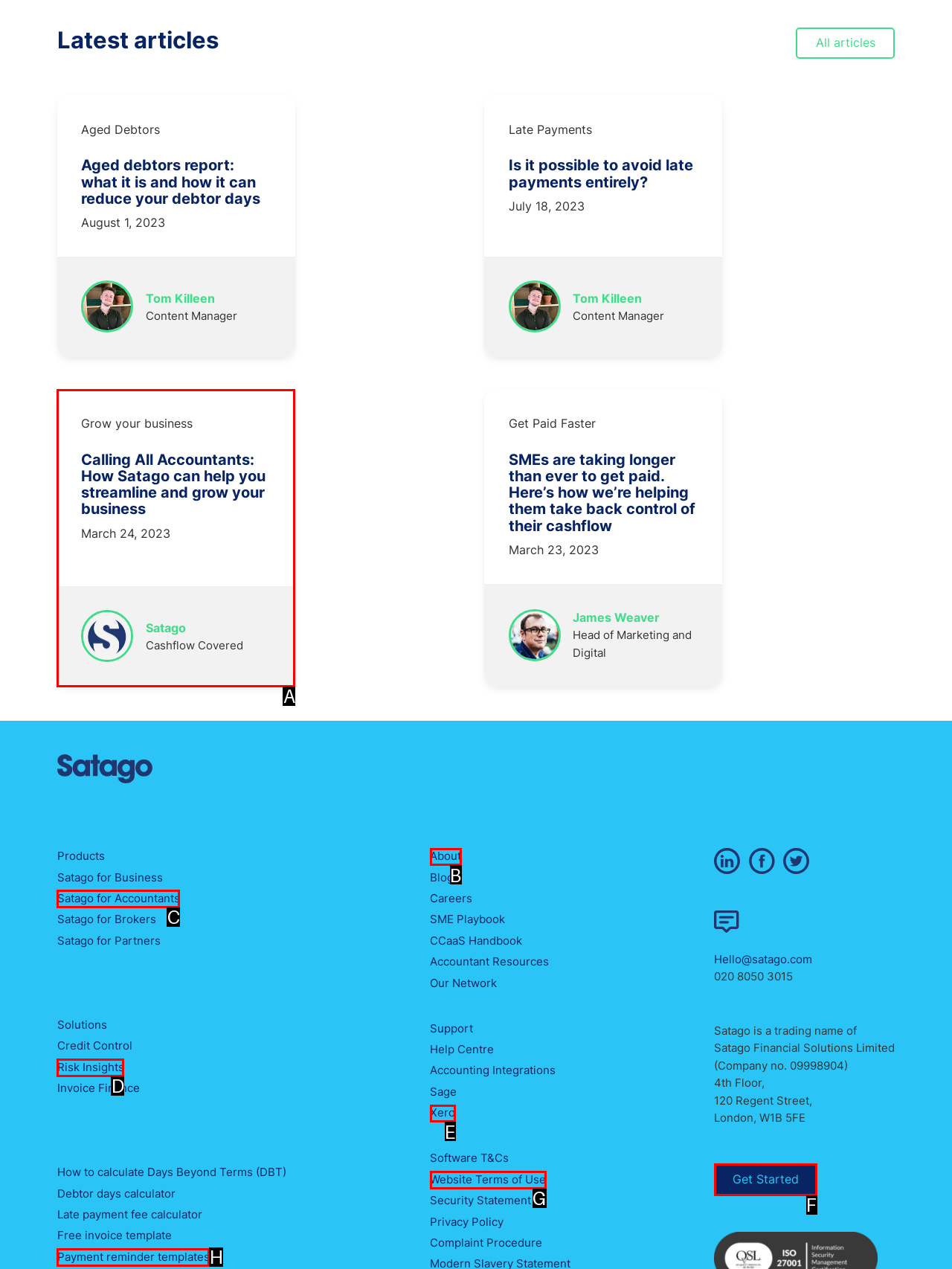Identify the correct letter of the UI element to click for this task: Get Started
Respond with the letter from the listed options.

F